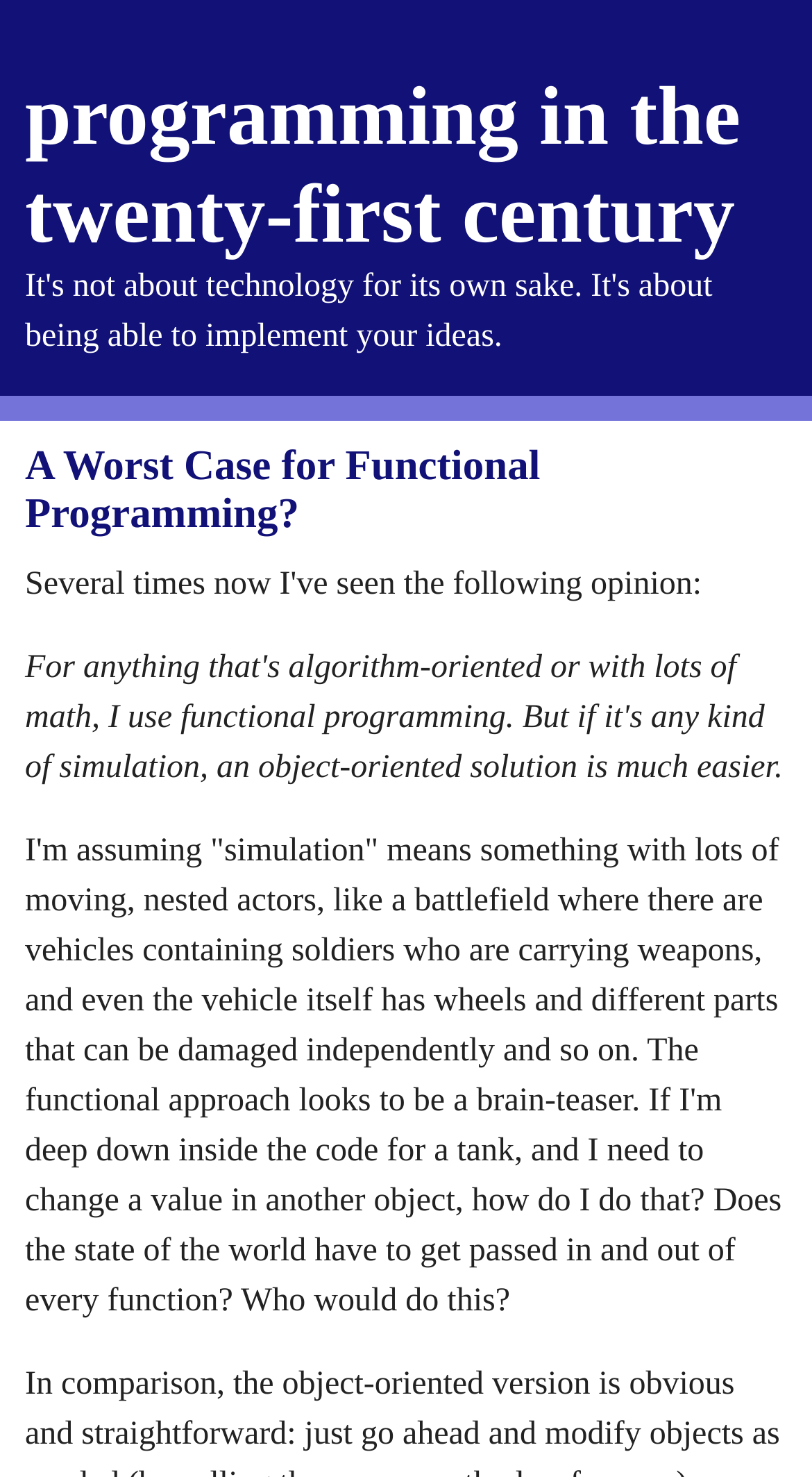Provide the bounding box coordinates of the HTML element this sentence describes: "programming in thetwenty-first century". The bounding box coordinates consist of four float numbers between 0 and 1, i.e., [left, top, right, bottom].

[0.031, 0.047, 0.912, 0.176]